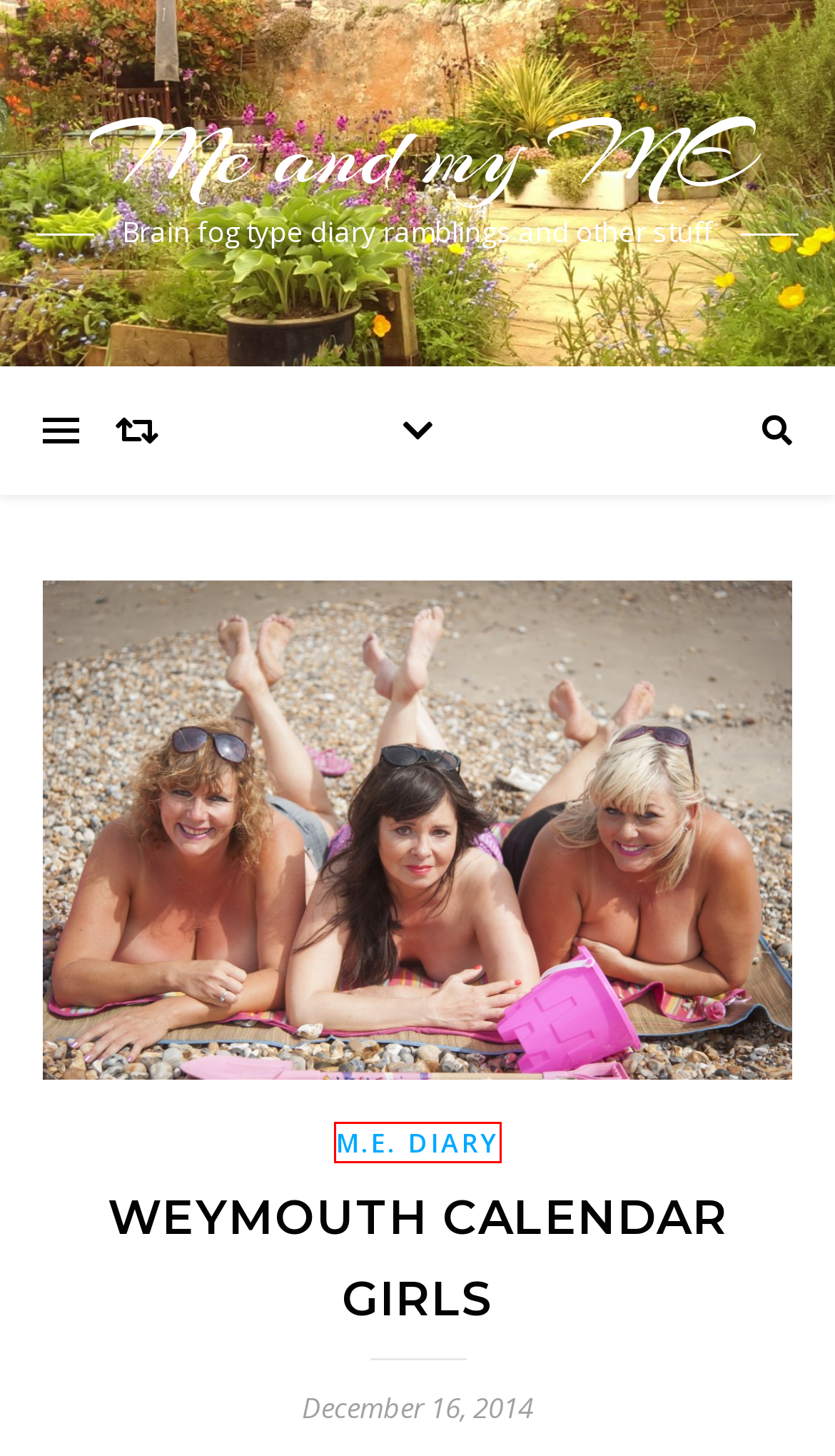Inspect the provided webpage screenshot, concentrating on the element within the red bounding box. Select the description that best represents the new webpage after you click the highlighted element. Here are the candidates:
A. March 2018 – Me and my ME
B. New Phase: Part Three of Three – Me and my ME
C. December 16, 2014 – Me and my ME
D. New Phase: Part Two of Three – Me and my ME
E. M.E. diary – Me and my ME
F. Me and my ME – Brain fog type diary ramblings and other stuff
G. New Phase: Part One of Three – Me and my ME
H. Privacy Policy – Akismet

E